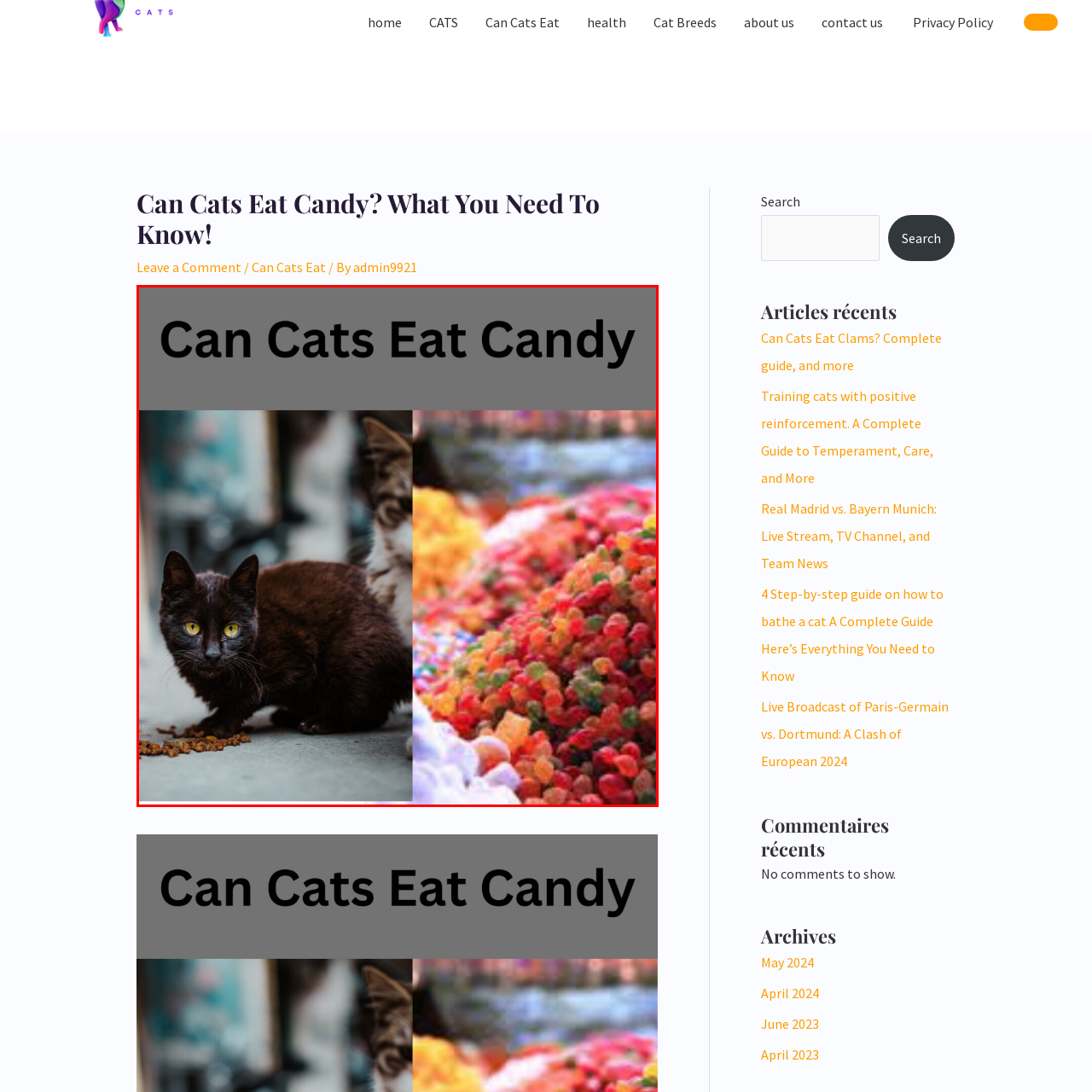Write a detailed description of the image enclosed in the red-bordered box.

The image features a black cat with striking yellow eyes sitting on the ground, surrounded by colorful chunks of candy on the right side. The background highlights the playful essence of the cat, which is likely pondering its surroundings, while the candy showcases a vibrant assortment of sweets that raises a common question among pet owners. This visual pairs perfectly with the heading "Can Cats Eat Candy? What You Need To Know!" indicating the exploration of the implications of feeding candy to cats, emphasizing the importance of understanding pet safety regarding human food.